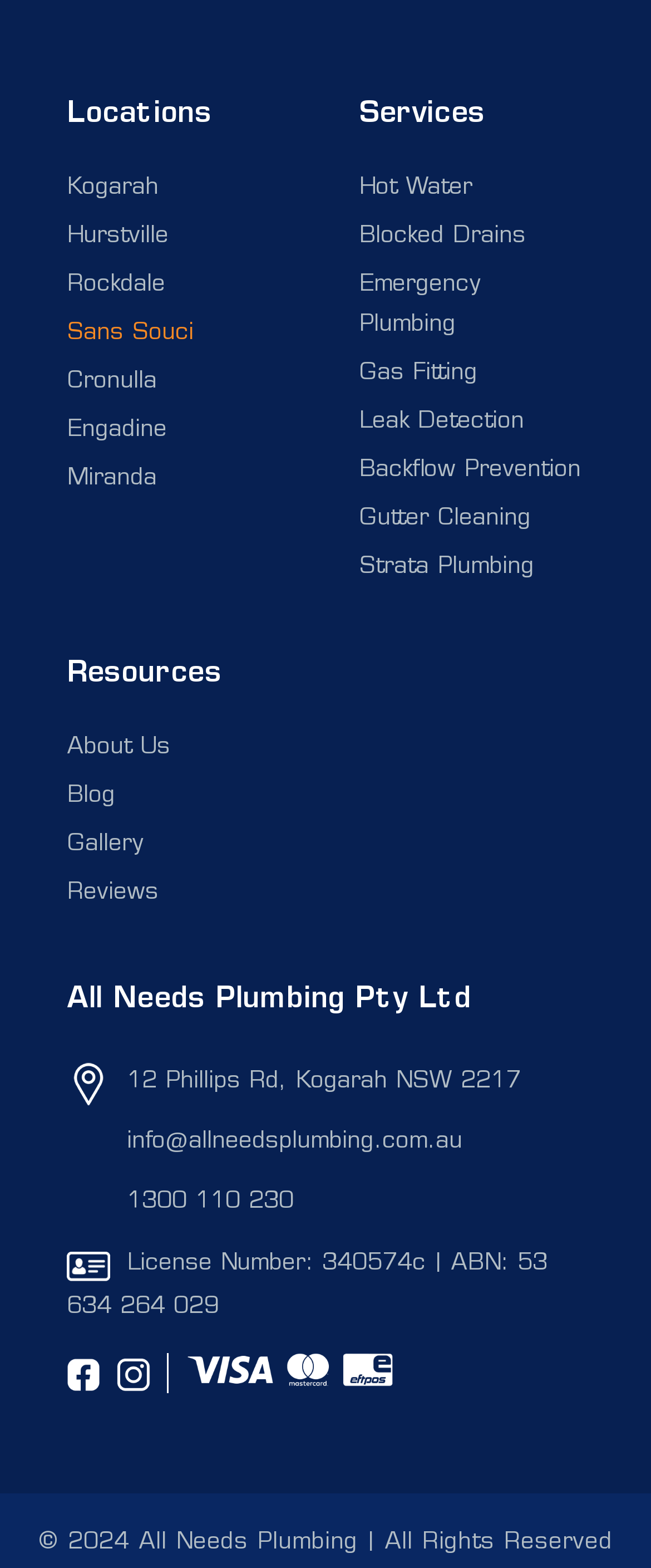Locate the coordinates of the bounding box for the clickable region that fulfills this instruction: "Read about 'About Us'".

[0.103, 0.47, 0.262, 0.485]